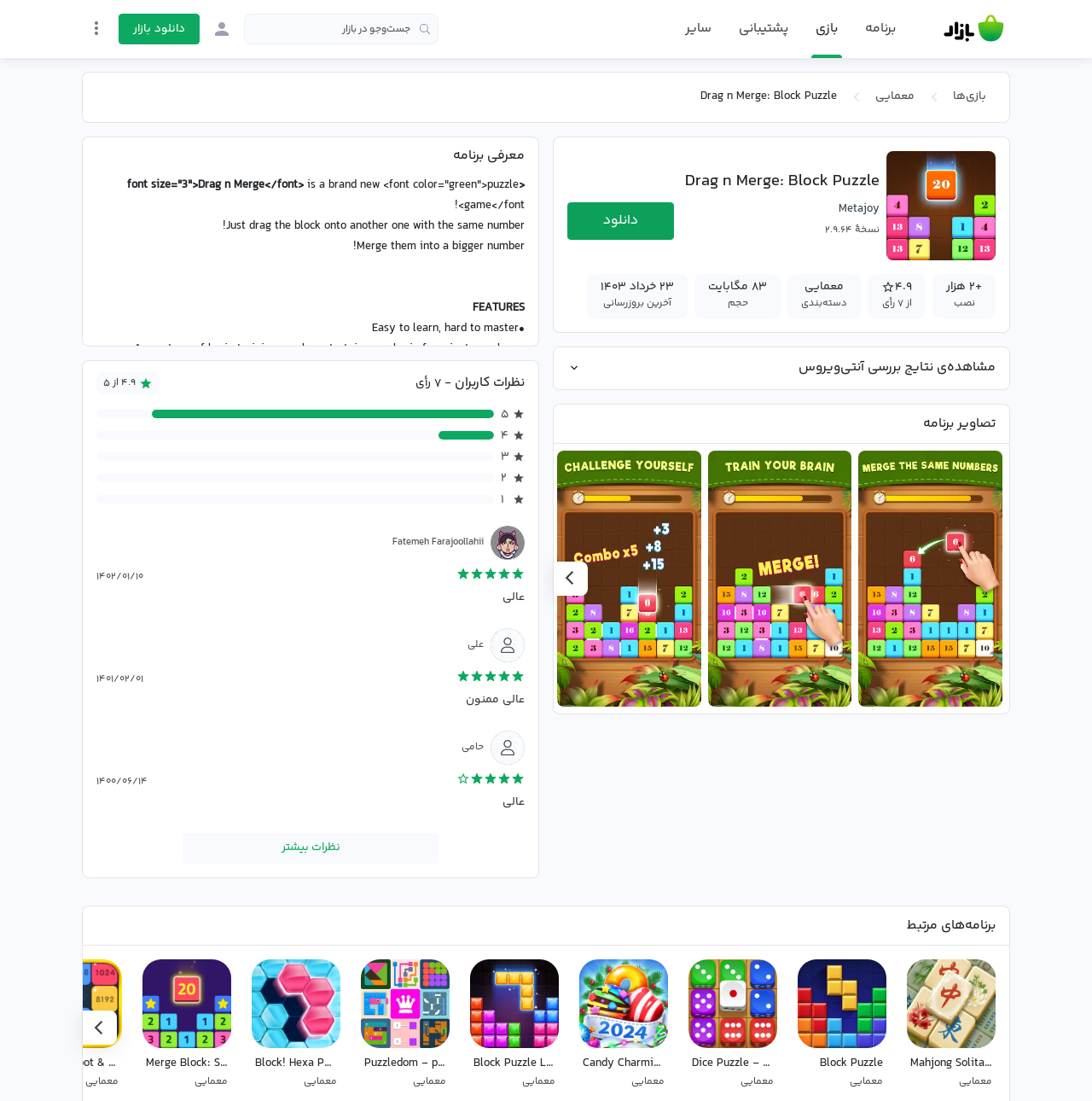Bounding box coordinates are specified in the format (top-left x, top-left y, bottom-right x, bottom-right y). All values are floating point numbers bounded between 0 and 1. Please provide the bounding box coordinate of the region this sentence describes: دانلود بازار

[0.109, 0.012, 0.183, 0.04]